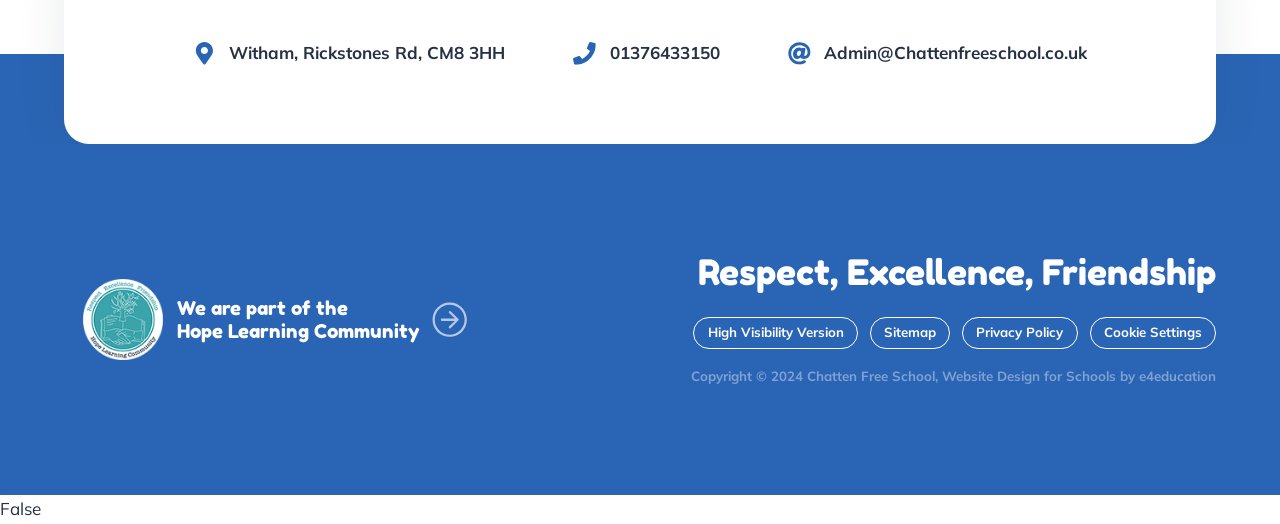Determine the bounding box coordinates for the HTML element described here: "Admin@Chattenfreeschool.co.uk".

[0.644, 0.081, 0.849, 0.121]